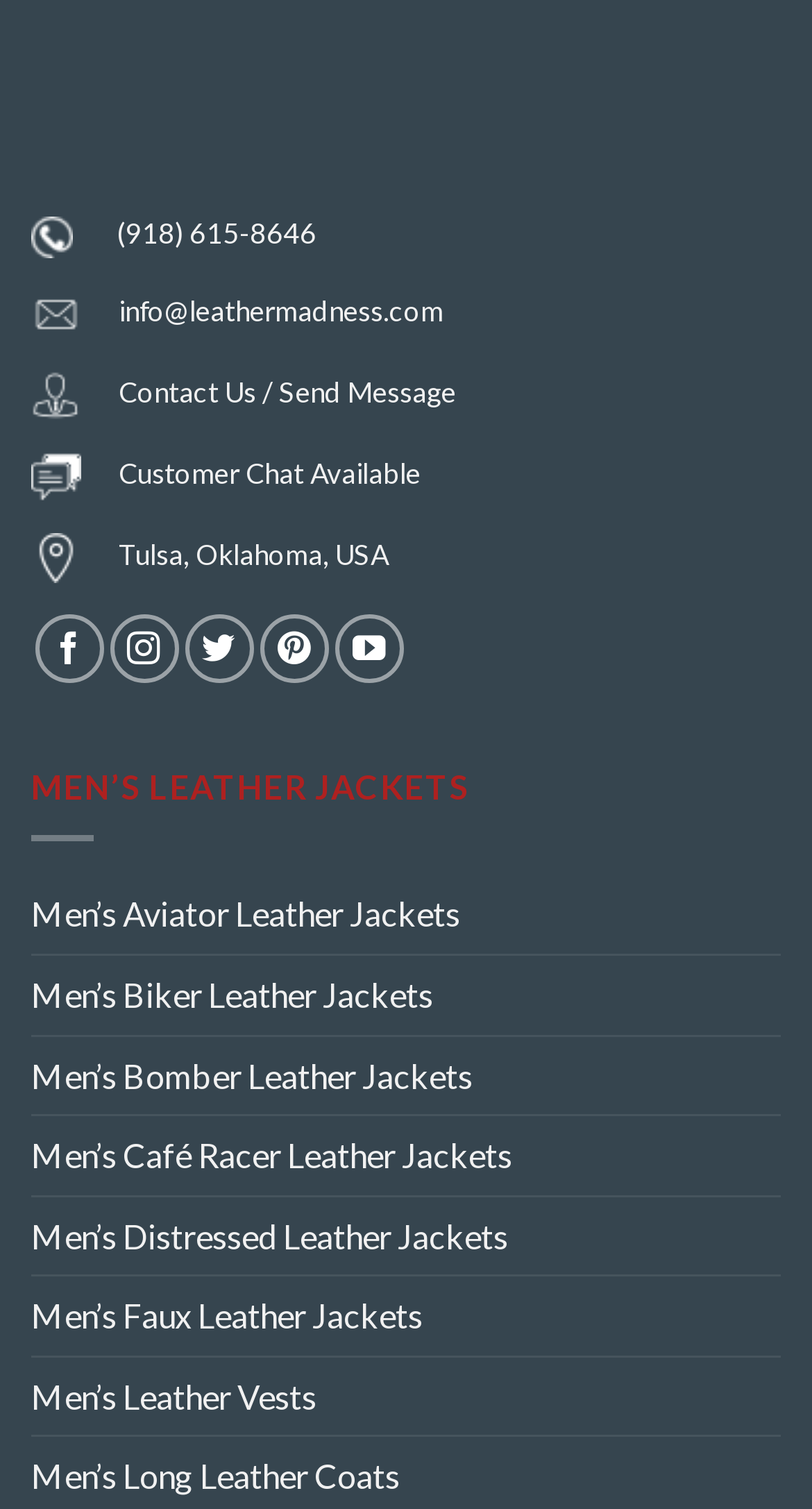Can you determine the bounding box coordinates of the area that needs to be clicked to fulfill the following instruction: "Follow the store on Facebook"?

[0.043, 0.407, 0.127, 0.453]